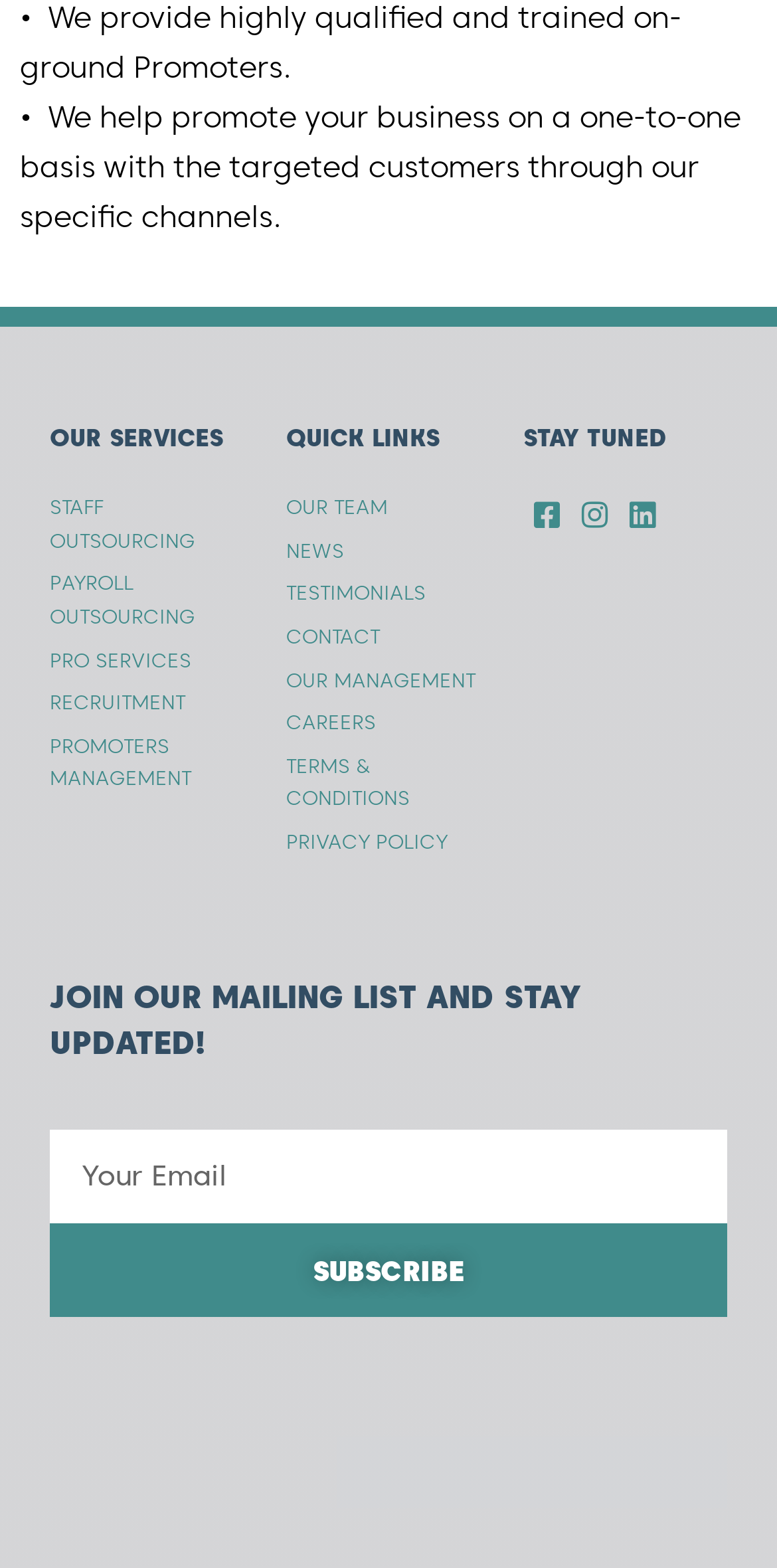Please locate the bounding box coordinates of the region I need to click to follow this instruction: "View liked posts".

None